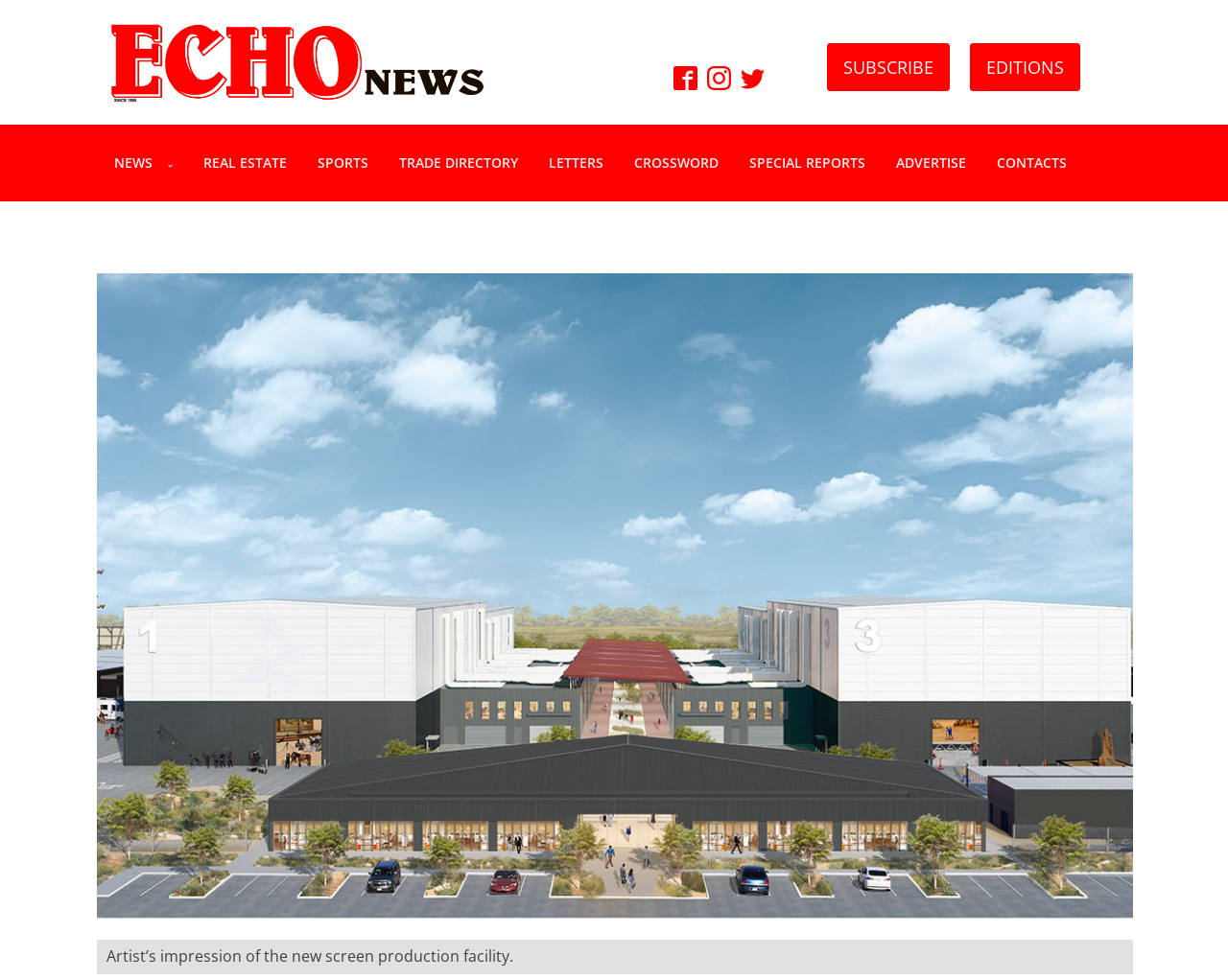Describe the entire webpage, focusing on both content and design.

The webpage appears to be a news article from the Echo Newspaper, with a focus on a new Malaga screen production facility and its impact on job creation. 

At the top left of the page, there is a link to the homepage. To the right of this link, there are three social media links: Facebook, Instagram, and Twitter, each represented by an icon. 

Below these social media links, there are four prominent links: 'SUBSCRIBE', 'EDITIONS', and two others. 

The main navigation menu is located below these links, with a 'NEWS' section that has a sub-menu. The navigation menu also includes links to 'REAL ESTATE', 'SPORTS', 'TRADE DIRECTORY', 'LETTERS', 'CROSSWORD', 'SPECIAL REPORTS', 'ADVERTISE', and 'CONTACTS'. 

Towards the bottom of the page, there is a static text element that describes an artist's impression of the new screen production facility.